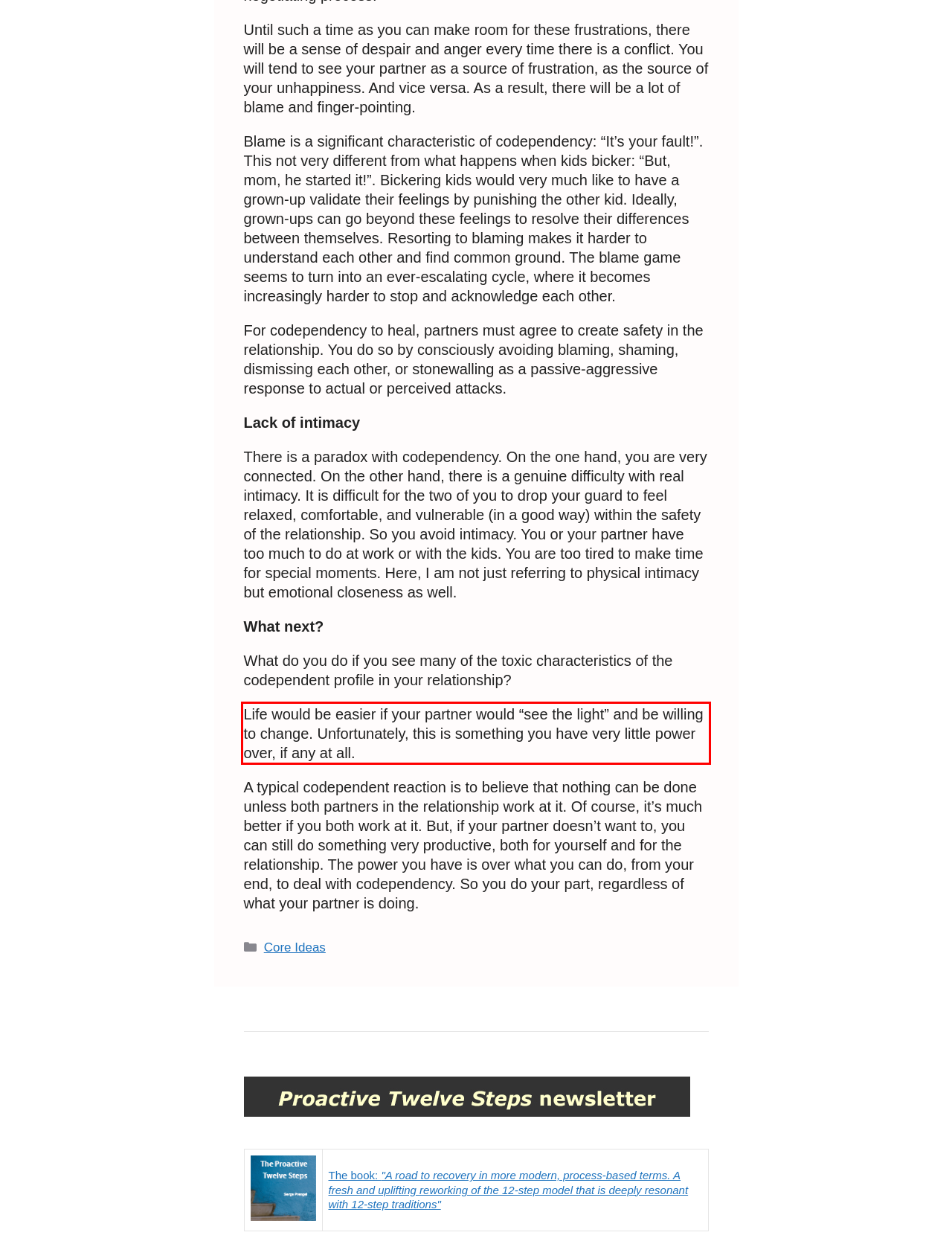Please examine the screenshot of the webpage and read the text present within the red rectangle bounding box.

Life would be easier if your partner would “see the light” and be willing to change. Unfortunately, this is something you have very little power over, if any at all.